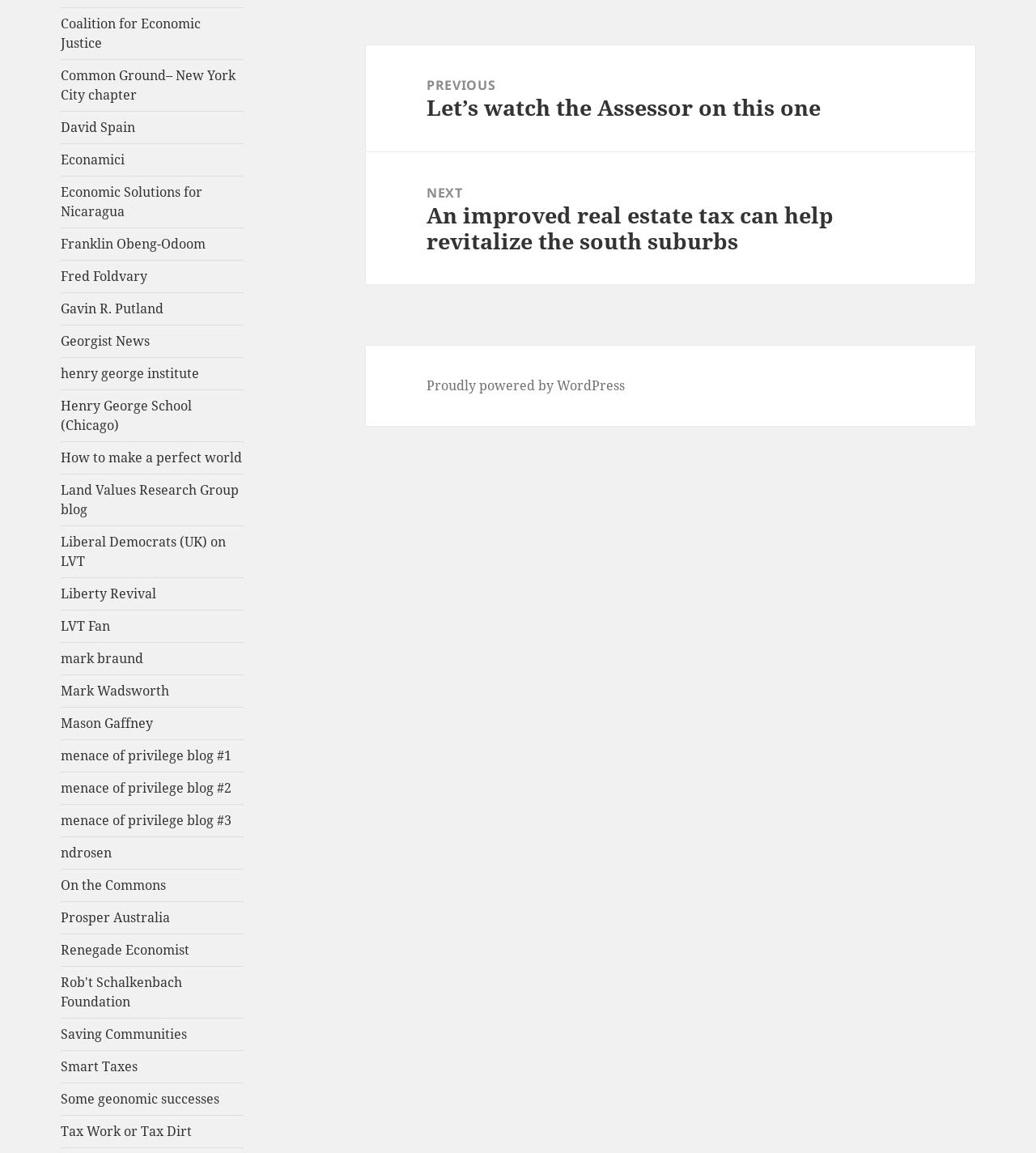Locate the UI element that matches the description Some geonomic successes in the webpage screenshot. Return the bounding box coordinates in the format (top-left x, top-left y, bottom-right x, bottom-right y), with values ranging from 0 to 1.

[0.059, 0.945, 0.212, 0.961]